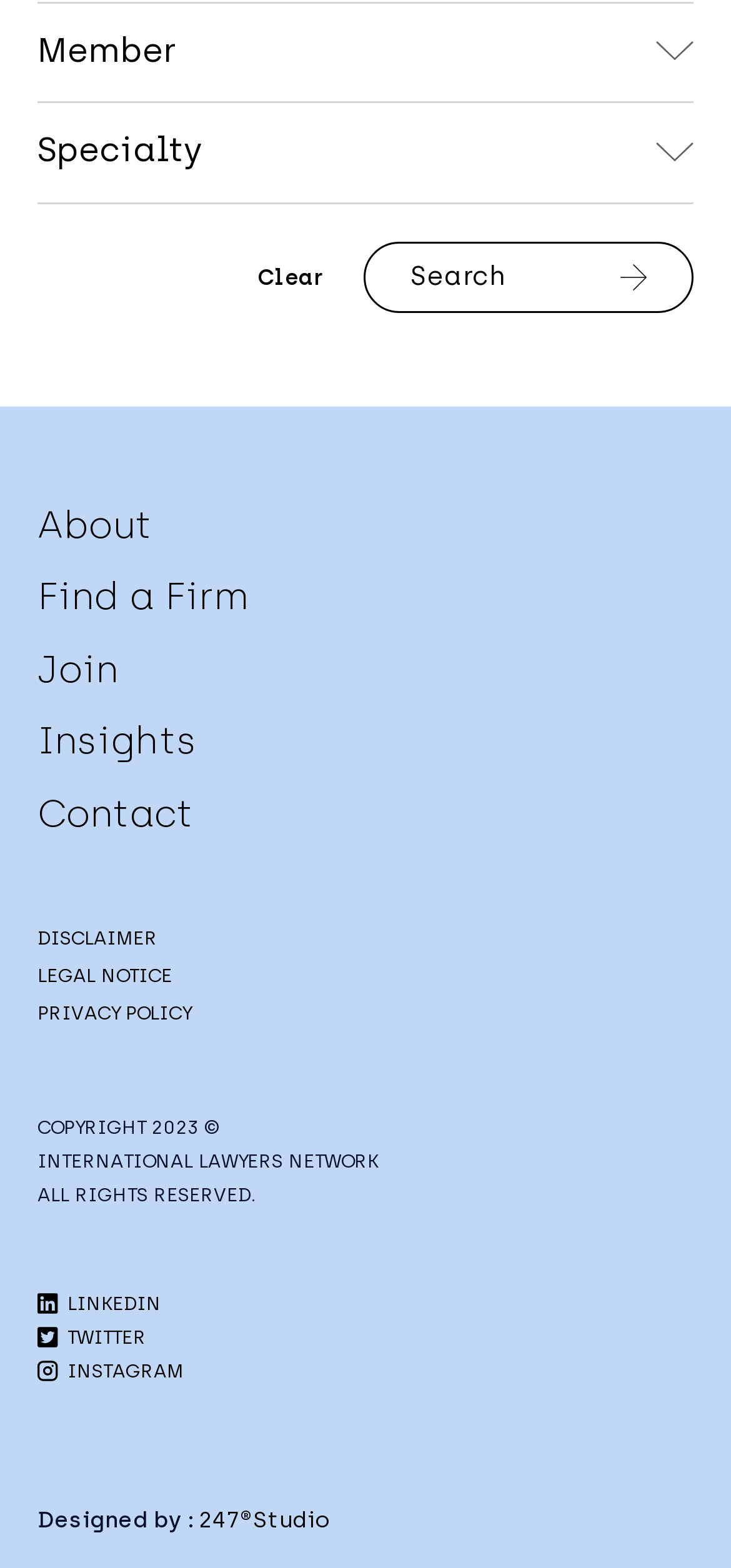Identify the bounding box coordinates for the element you need to click to achieve the following task: "select an option from the first dropdown". Provide the bounding box coordinates as four float numbers between 0 and 1, in the form [left, top, right, bottom].

[0.051, 0.002, 0.949, 0.066]